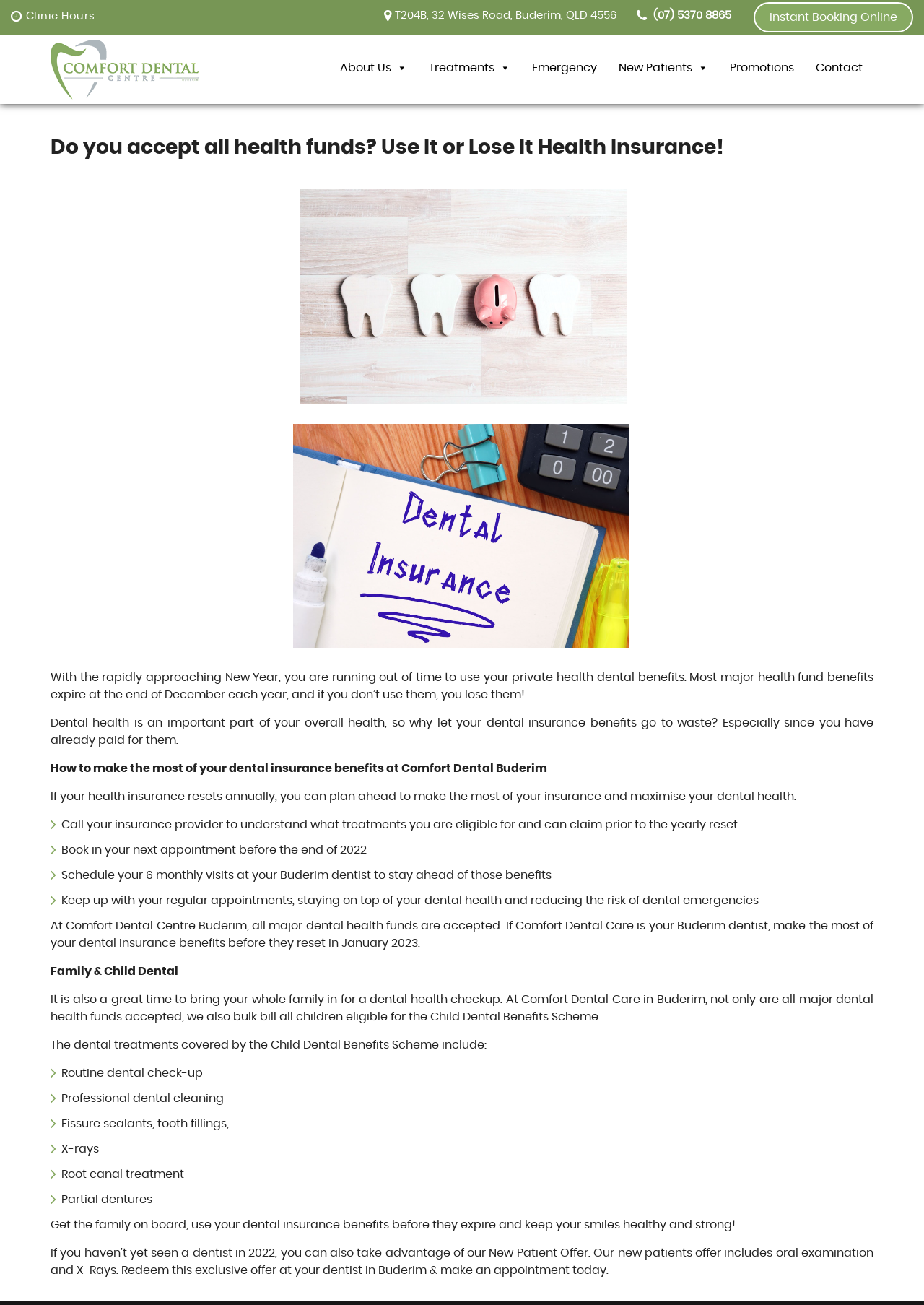Identify the bounding box of the HTML element described as: "Clinic Hours".

[0.012, 0.007, 0.103, 0.02]